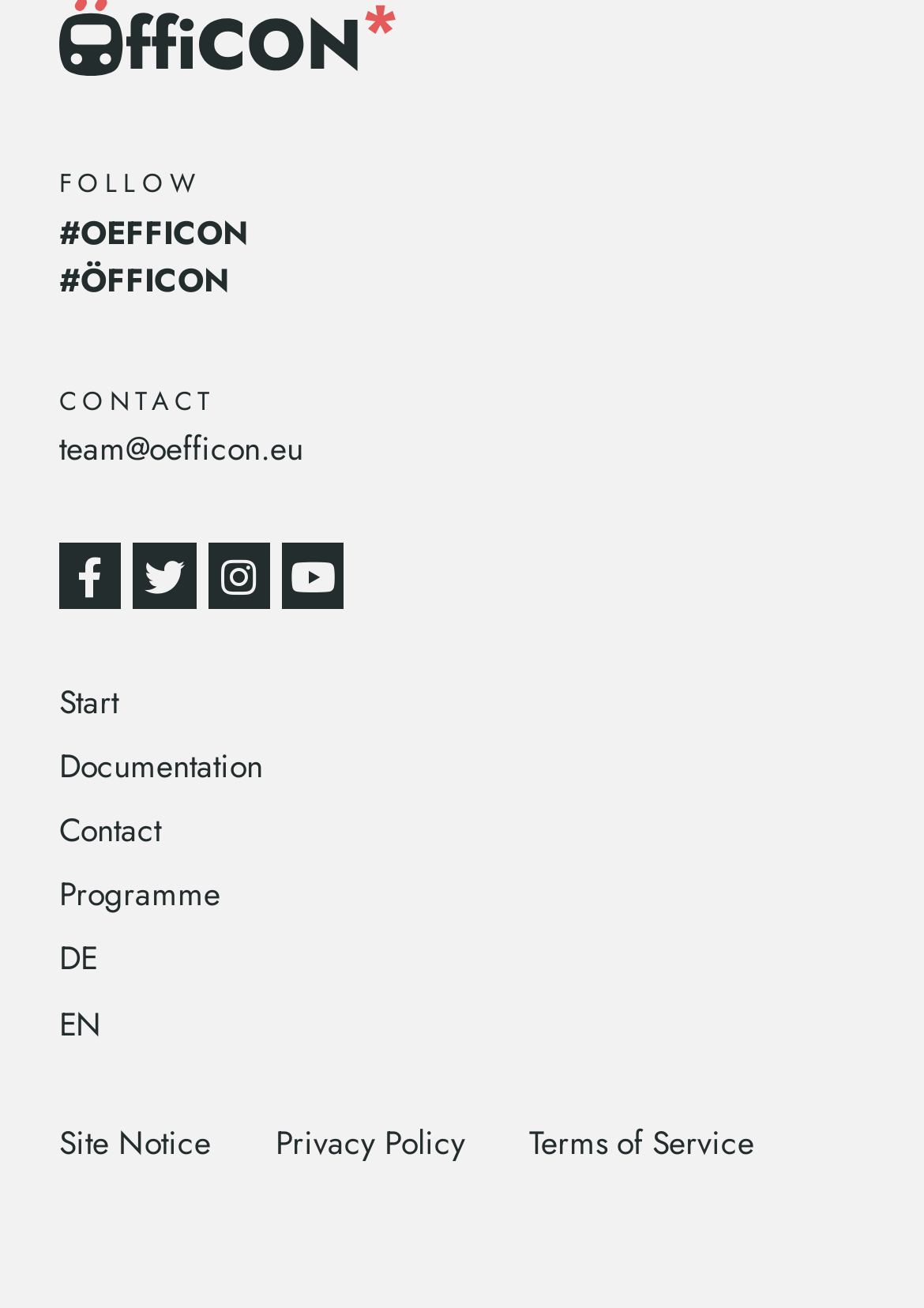Determine the bounding box coordinates for the UI element described. Format the coordinates as (top-left x, top-left y, bottom-right x, bottom-right y) and ensure all values are between 0 and 1. Element description: Start

[0.064, 0.517, 0.128, 0.554]